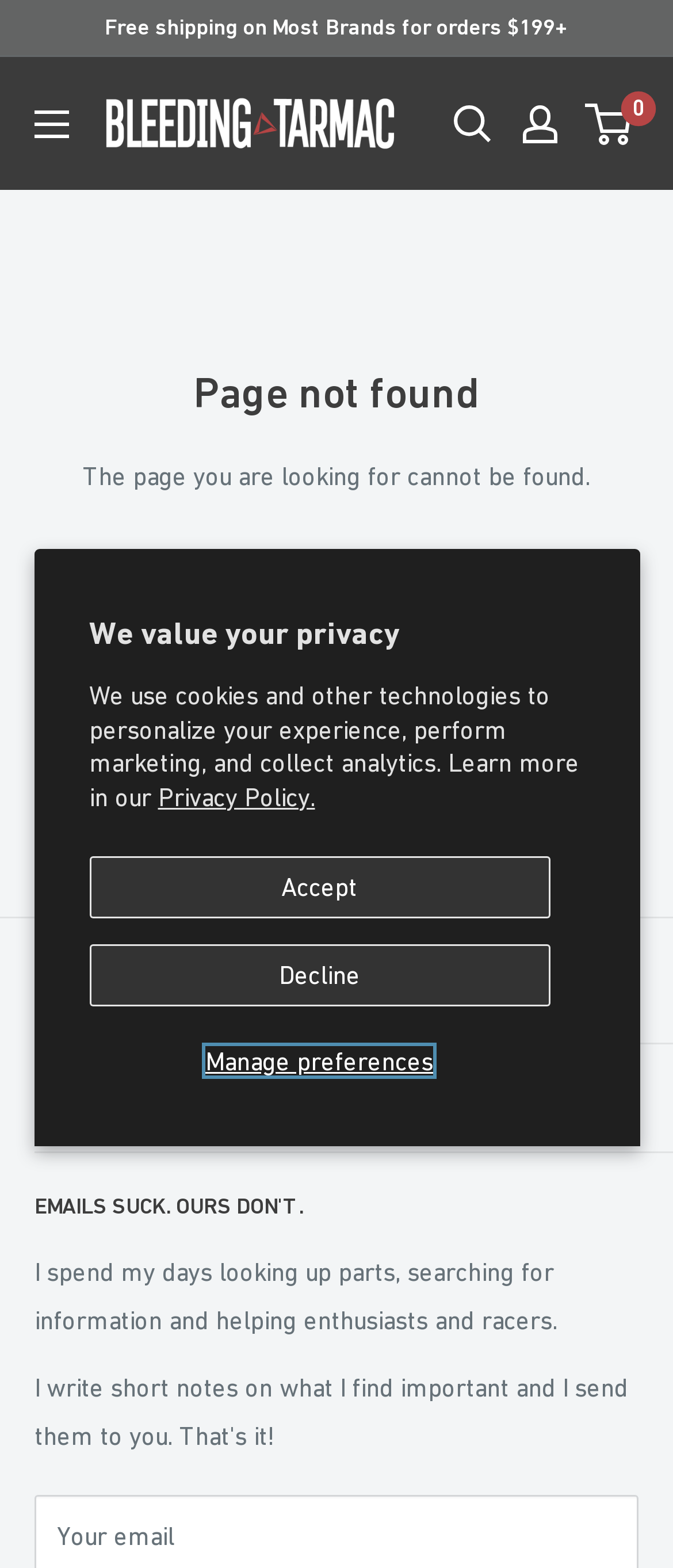Point out the bounding box coordinates of the section to click in order to follow this instruction: "Click here to continue shopping".

[0.244, 0.449, 0.756, 0.467]